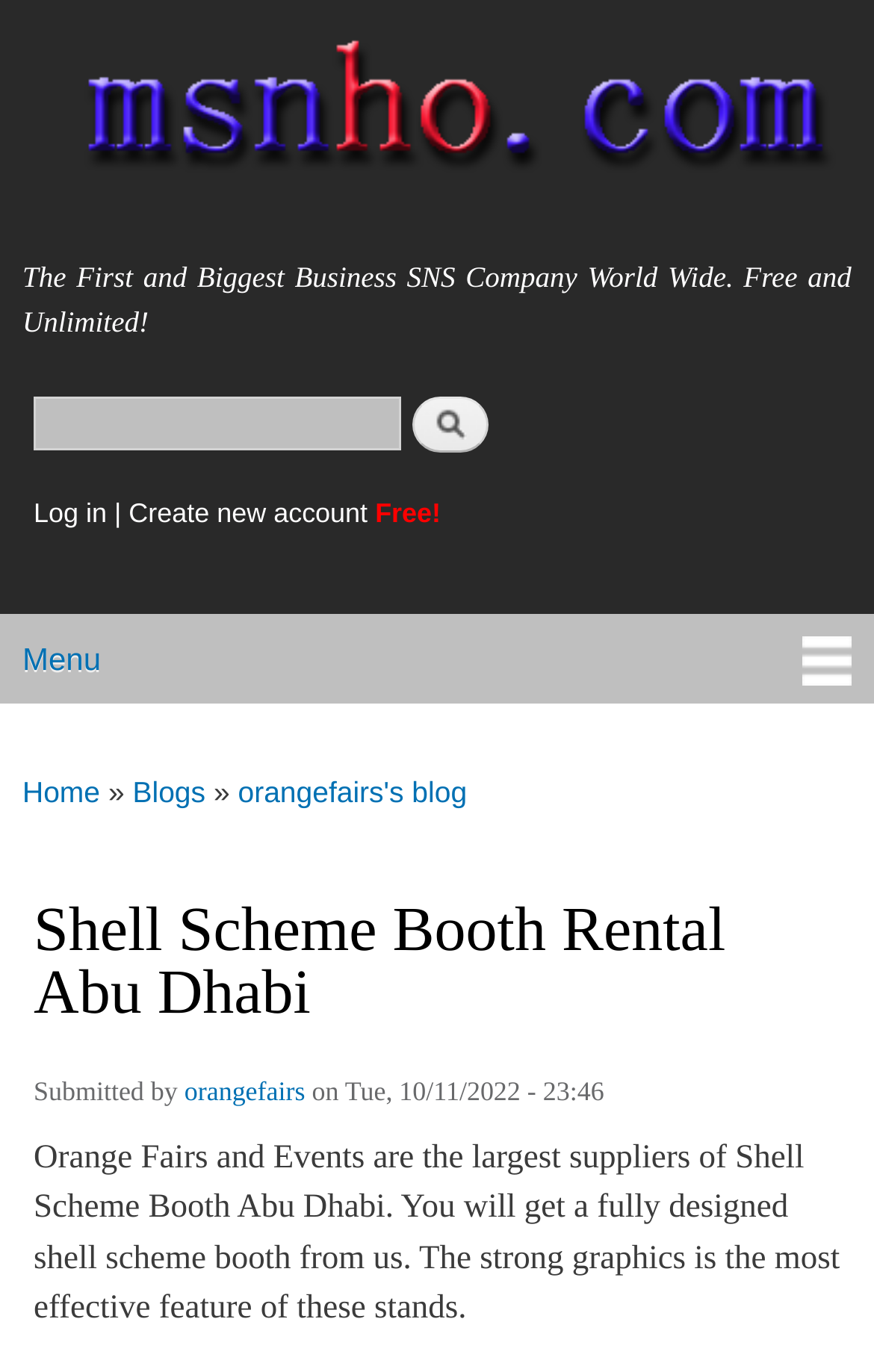What is the company name of the Shell Scheme Booth supplier?
Based on the image, answer the question in a detailed manner.

From the webpage content, we can see that the company name is mentioned in the sentence 'Orange Fairs and Events are the largest suppliers of Shell Scheme Booth Abu Dhabi.'